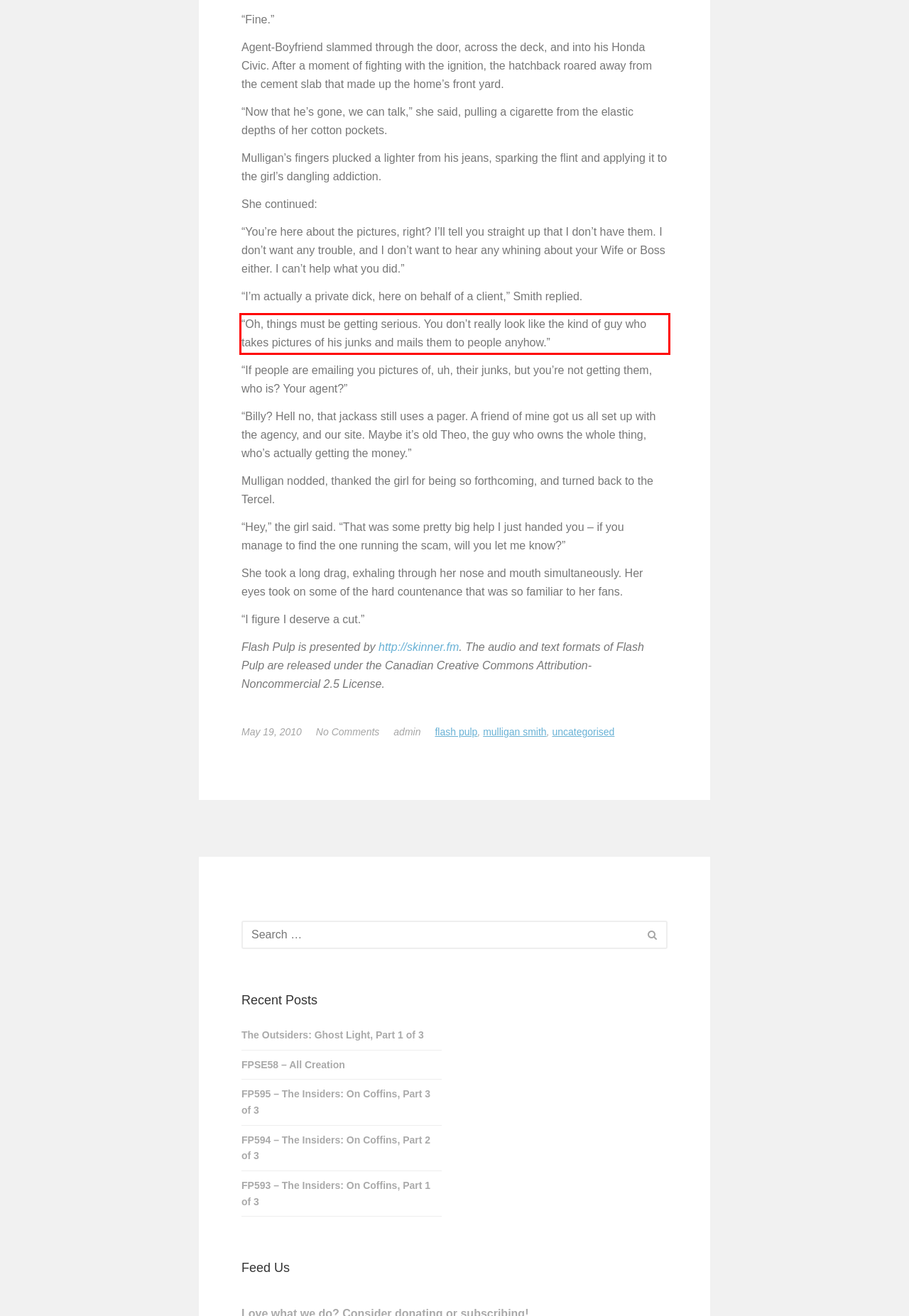Please analyze the provided webpage screenshot and perform OCR to extract the text content from the red rectangle bounding box.

“Oh, things must be getting serious. You don’t really look like the kind of guy who takes pictures of his junks and mails them to people anyhow.”